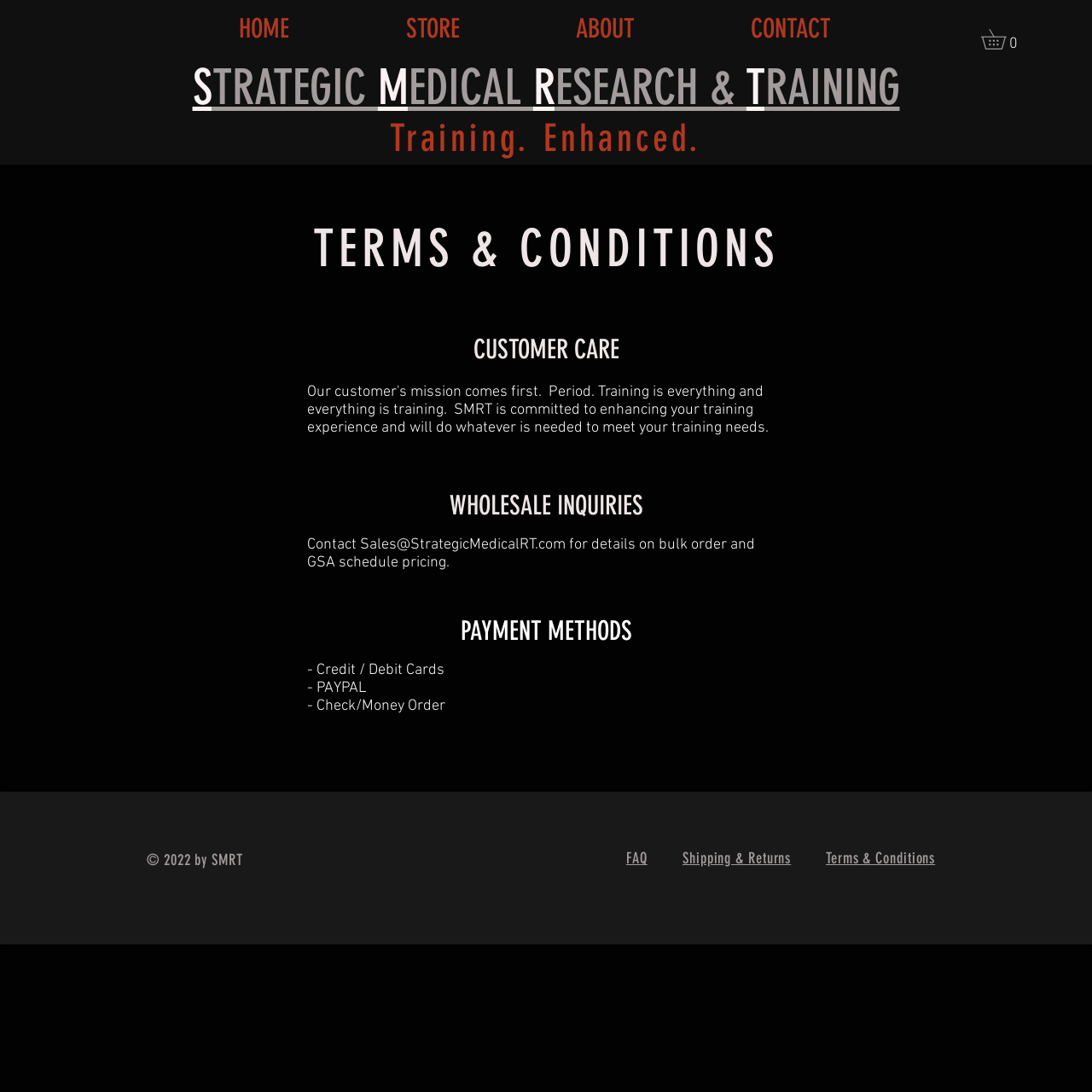Identify the bounding box coordinates of the element to click to follow this instruction: 'View FAQ'. Ensure the coordinates are four float values between 0 and 1, provided as [left, top, right, bottom].

[0.573, 0.779, 0.593, 0.795]